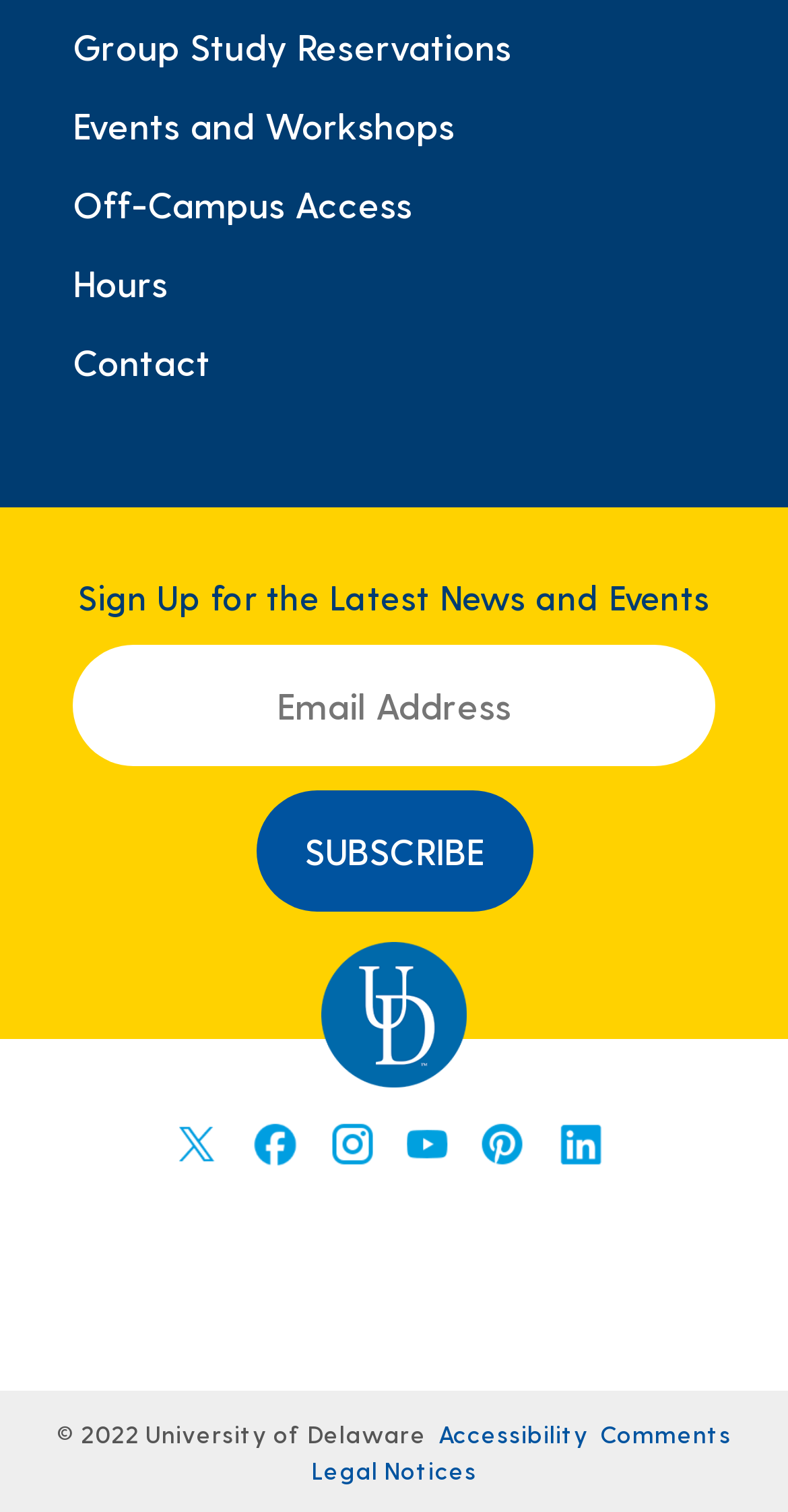Determine the bounding box coordinates for the clickable element to execute this instruction: "Attend an event". Provide the coordinates as four float numbers between 0 and 1, i.e., [left, top, right, bottom].

None